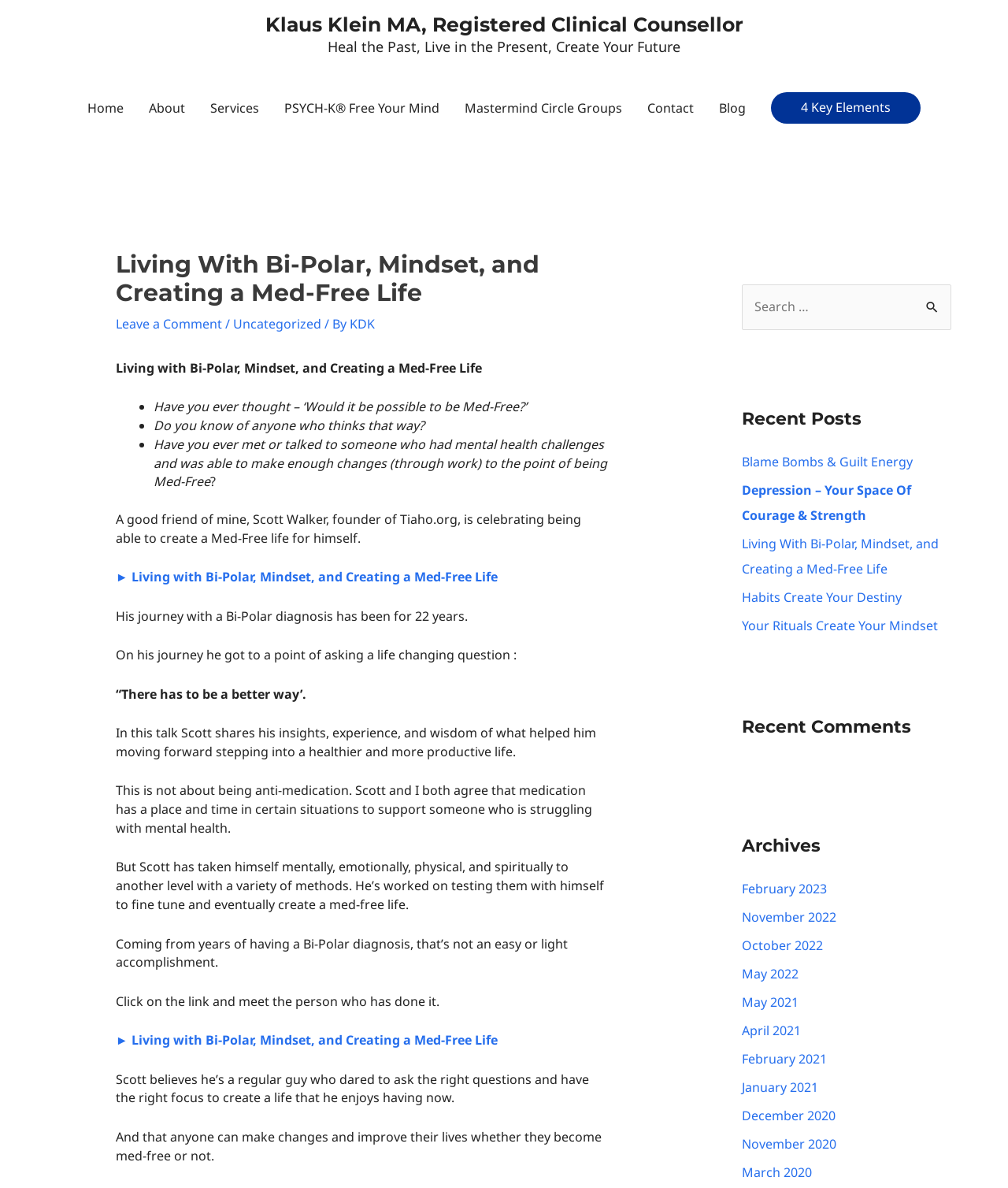Answer the following query concisely with a single word or phrase:
How many recent comments are listed on the webpage?

0